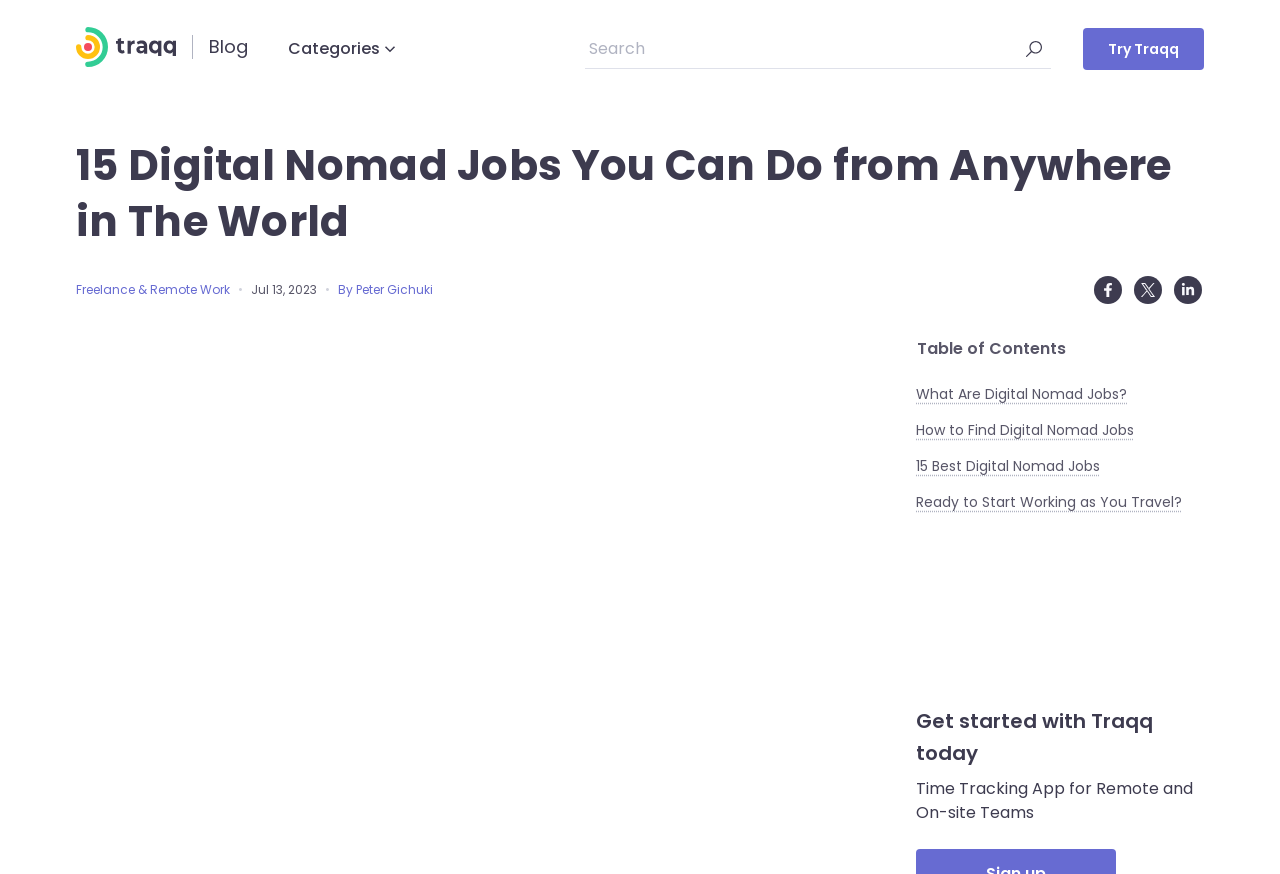Please locate the bounding box coordinates of the element's region that needs to be clicked to follow the instruction: "View the table of contents". The bounding box coordinates should be provided as four float numbers between 0 and 1, i.e., [left, top, right, bottom].

[0.716, 0.387, 0.941, 0.412]